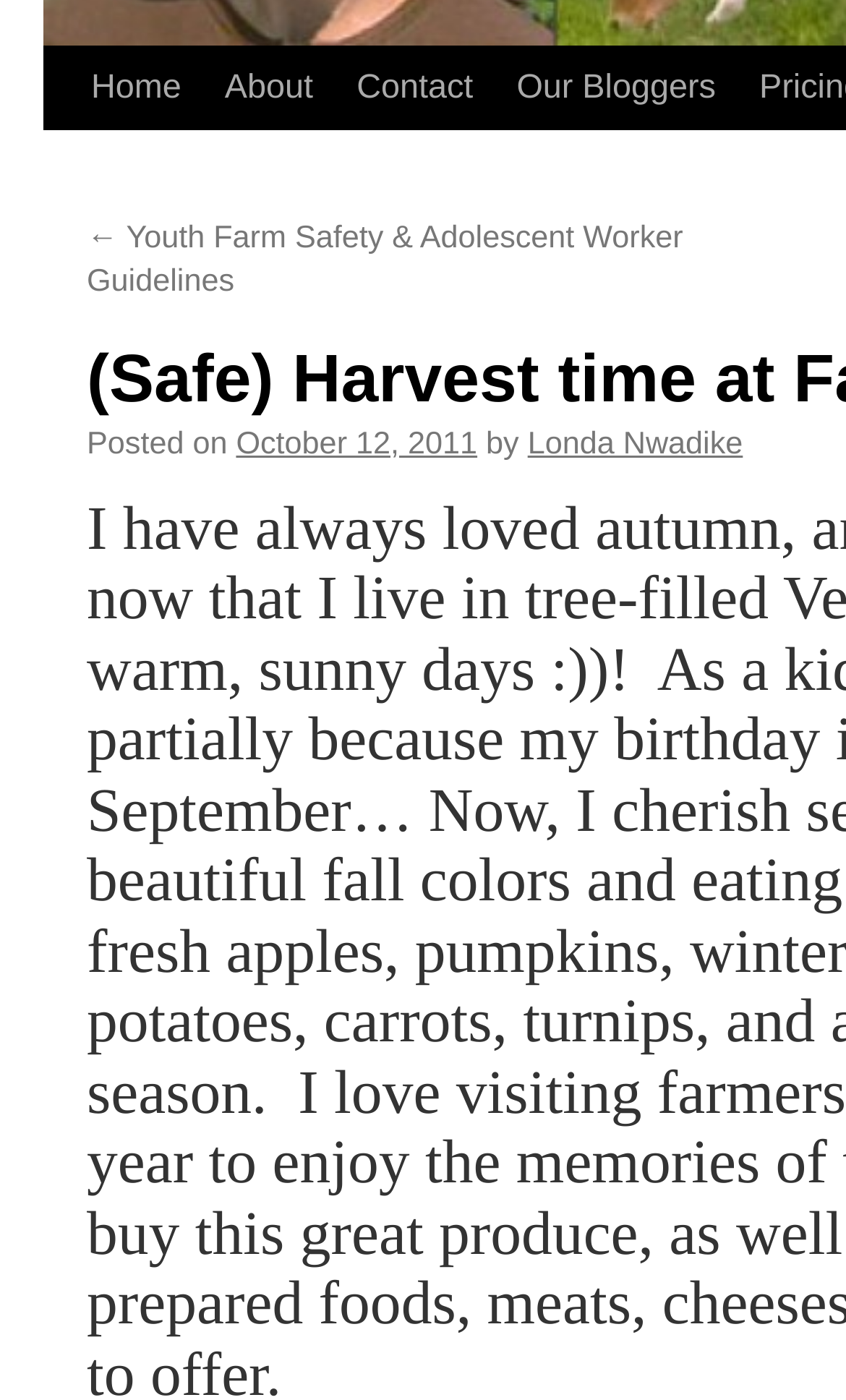Identify the bounding box of the UI element described as follows: "Skip to content". Provide the coordinates as four float numbers in the range of 0 to 1 [left, top, right, bottom].

[0.049, 0.033, 0.1, 0.209]